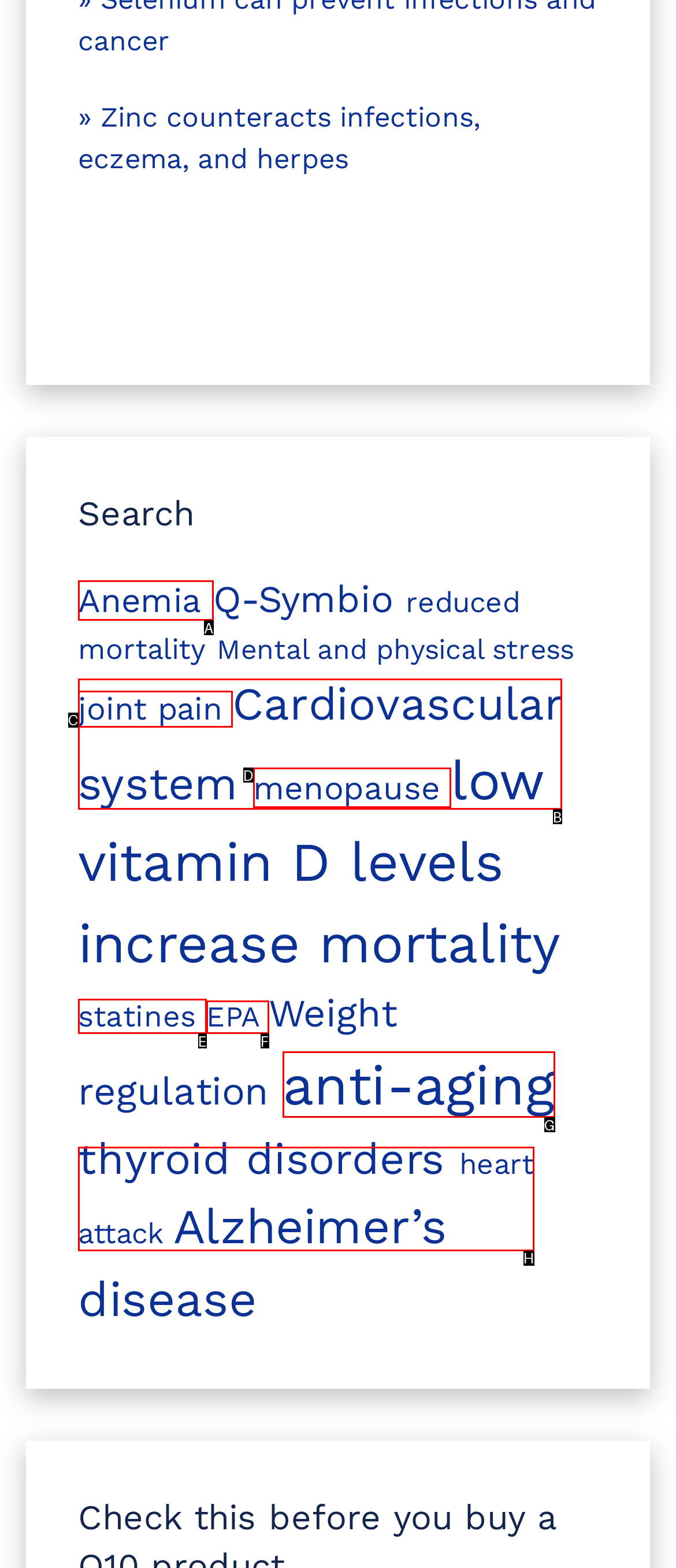Determine which HTML element best suits the description: heart attack. Reply with the letter of the matching option.

H